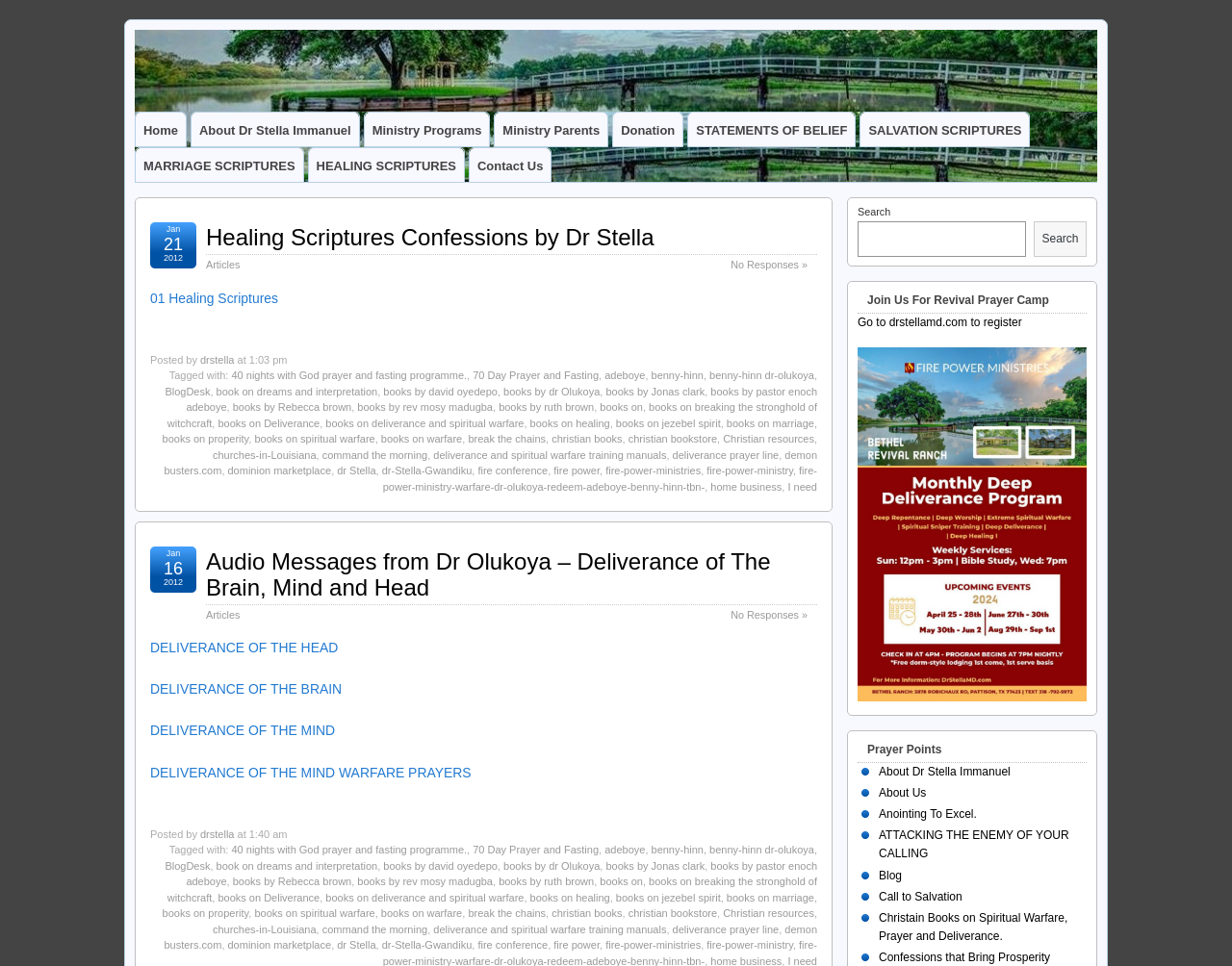Please locate the bounding box coordinates of the element that should be clicked to achieve the given instruction: "Click on '01 Healing Scriptures'".

[0.122, 0.3, 0.226, 0.316]